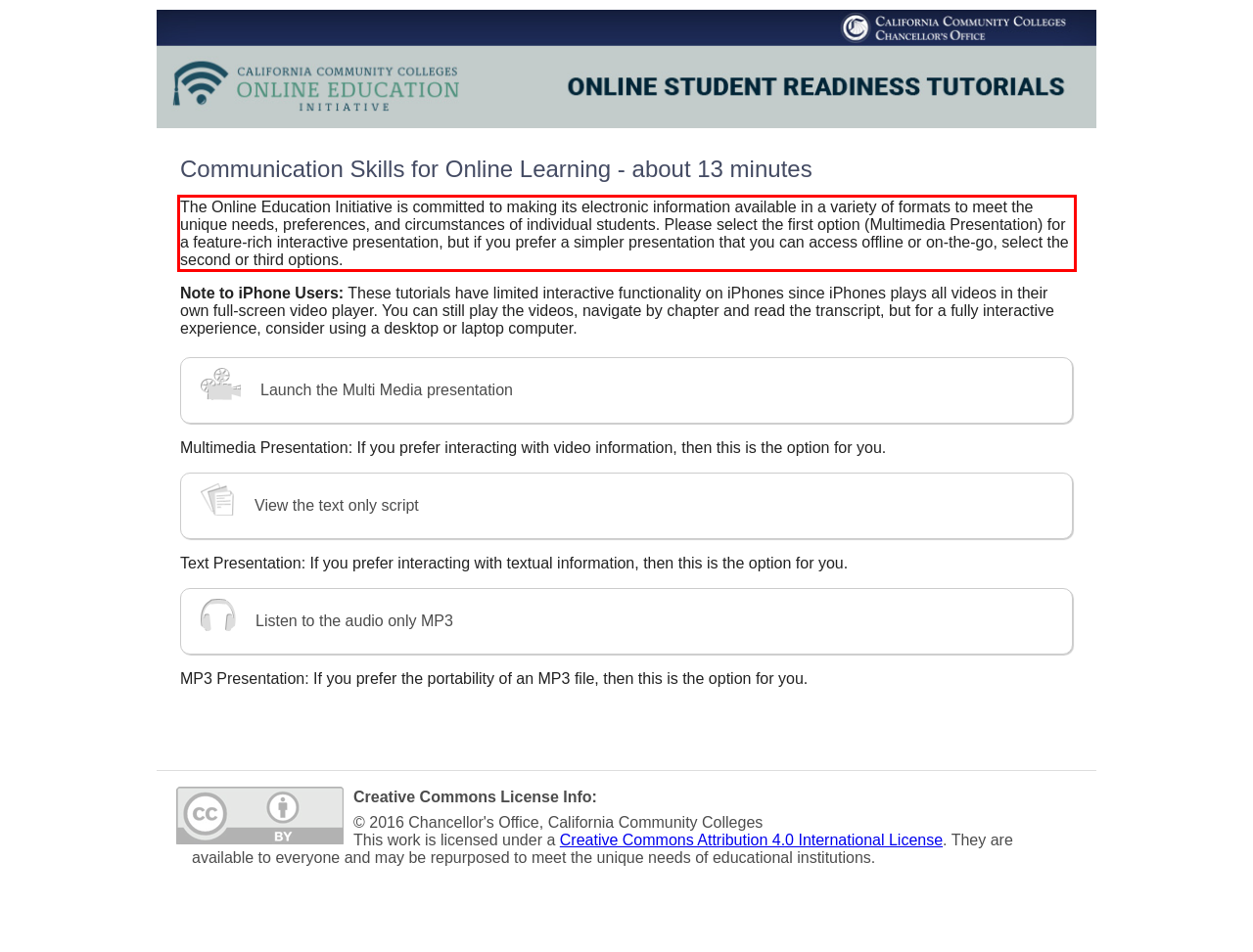Given a screenshot of a webpage with a red bounding box, extract the text content from the UI element inside the red bounding box.

The Online Education Initiative is committed to making its electronic information available in a variety of formats to meet the unique needs, preferences, and circumstances of individual students. Please select the first option (Multimedia Presentation) for a feature-rich interactive presentation, but if you prefer a simpler presentation that you can access offline or on-the-go, select the second or third options.